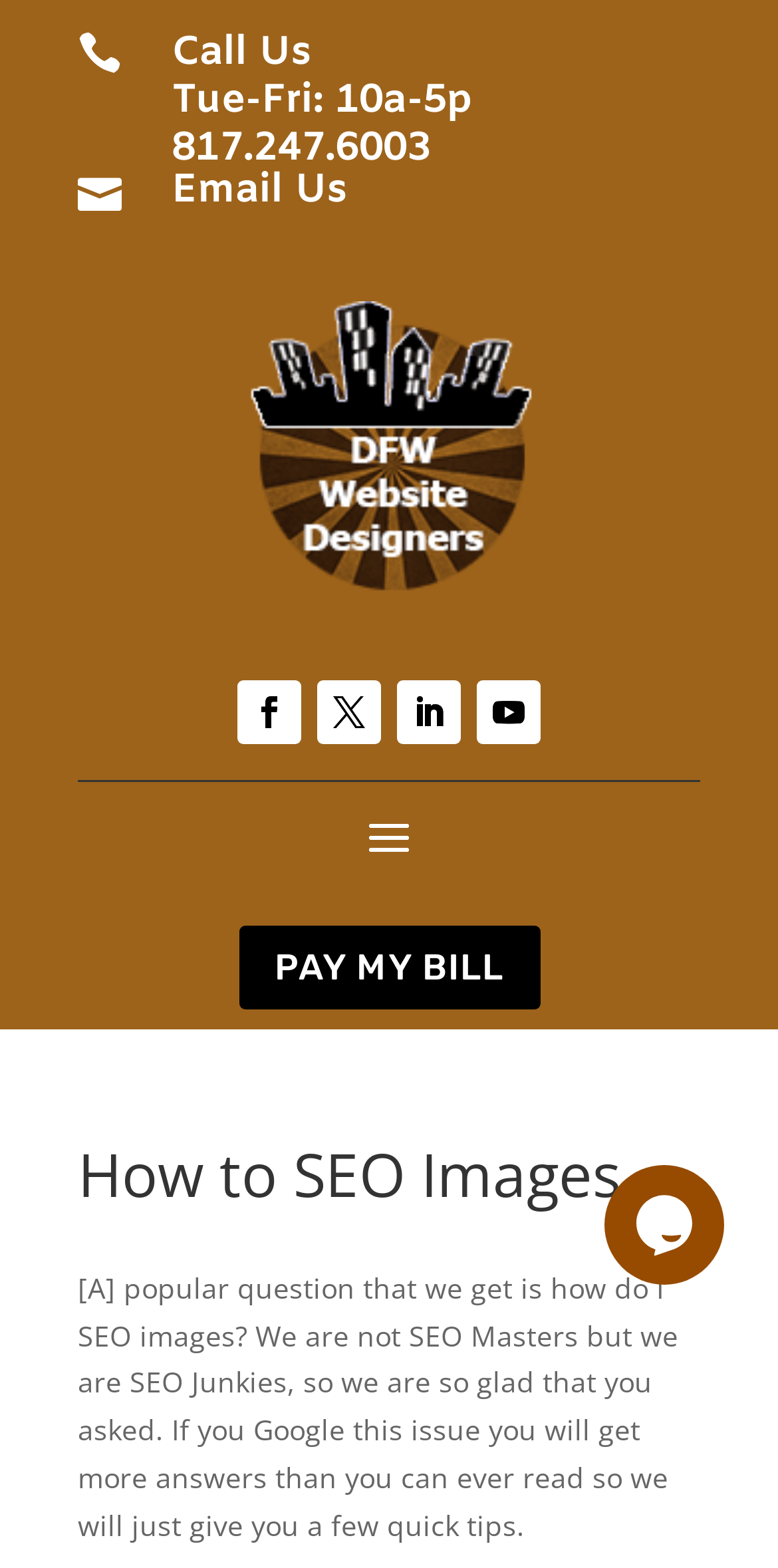Using the description: "Email Us", identify the bounding box of the corresponding UI element in the screenshot.

[0.221, 0.105, 0.446, 0.139]